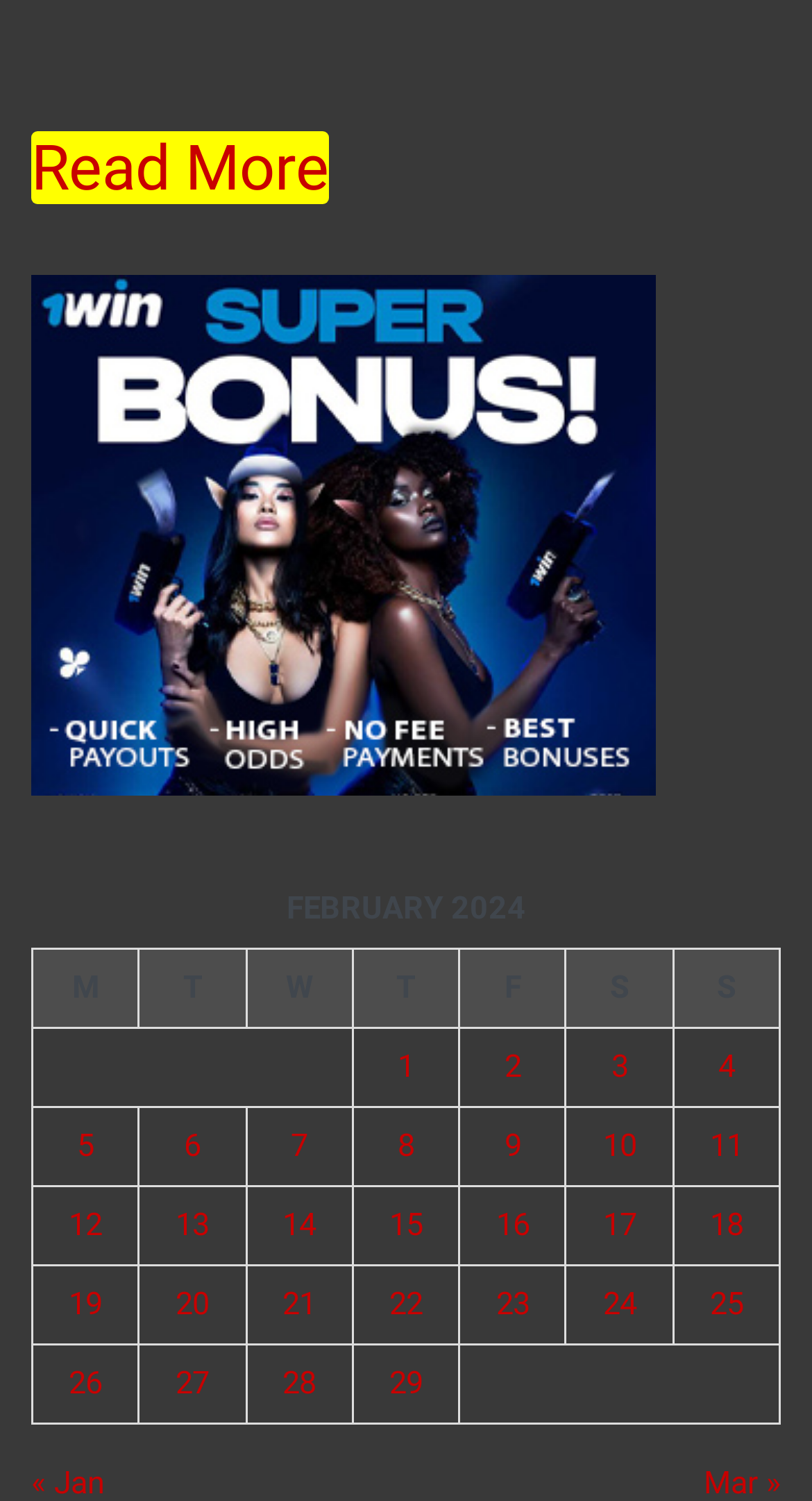What is the link text in the second gridcell of the first row?
Answer the question with a single word or phrase by looking at the picture.

Posts published on February 1, 2024